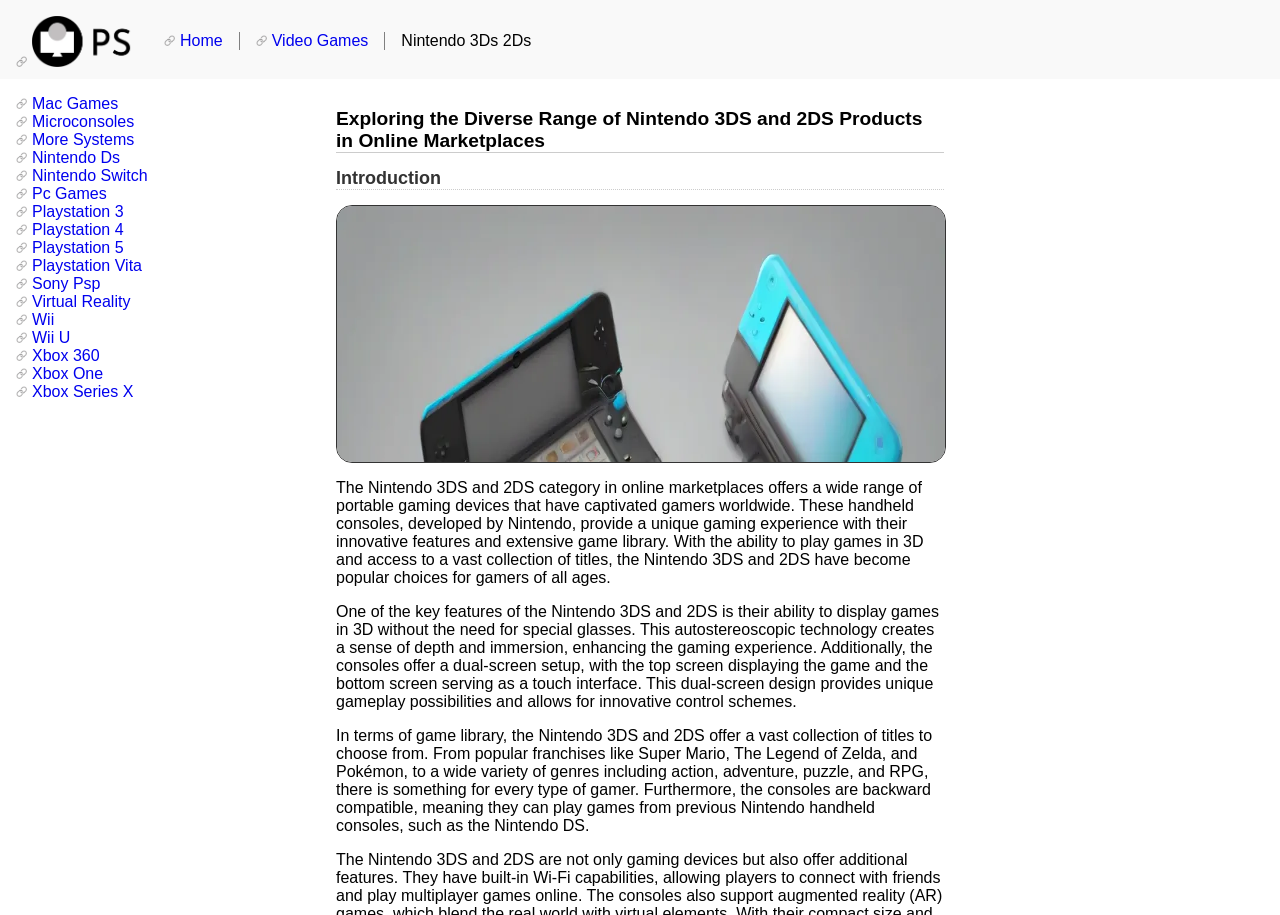Given the webpage screenshot, identify the bounding box of the UI element that matches this description: "Home".

[0.128, 0.035, 0.186, 0.055]